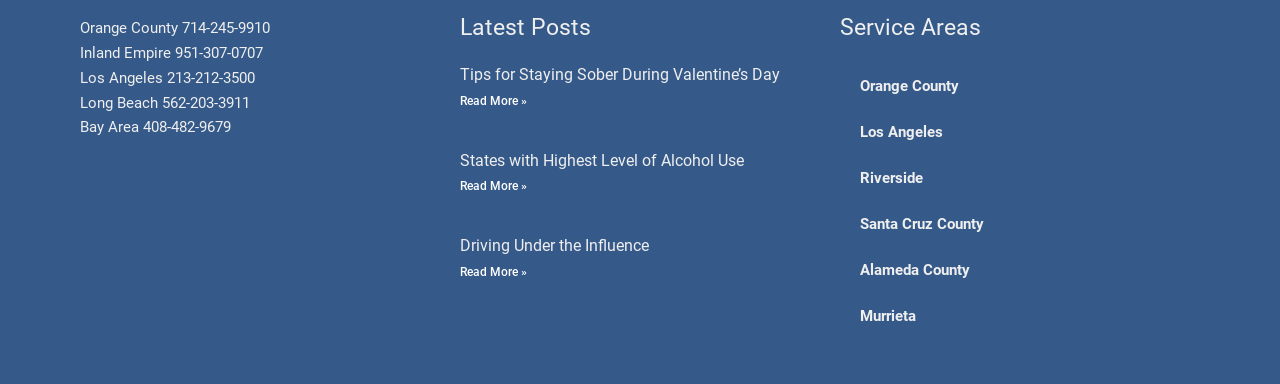How many articles are listed under 'Latest Posts'? Examine the screenshot and reply using just one word or a brief phrase.

3